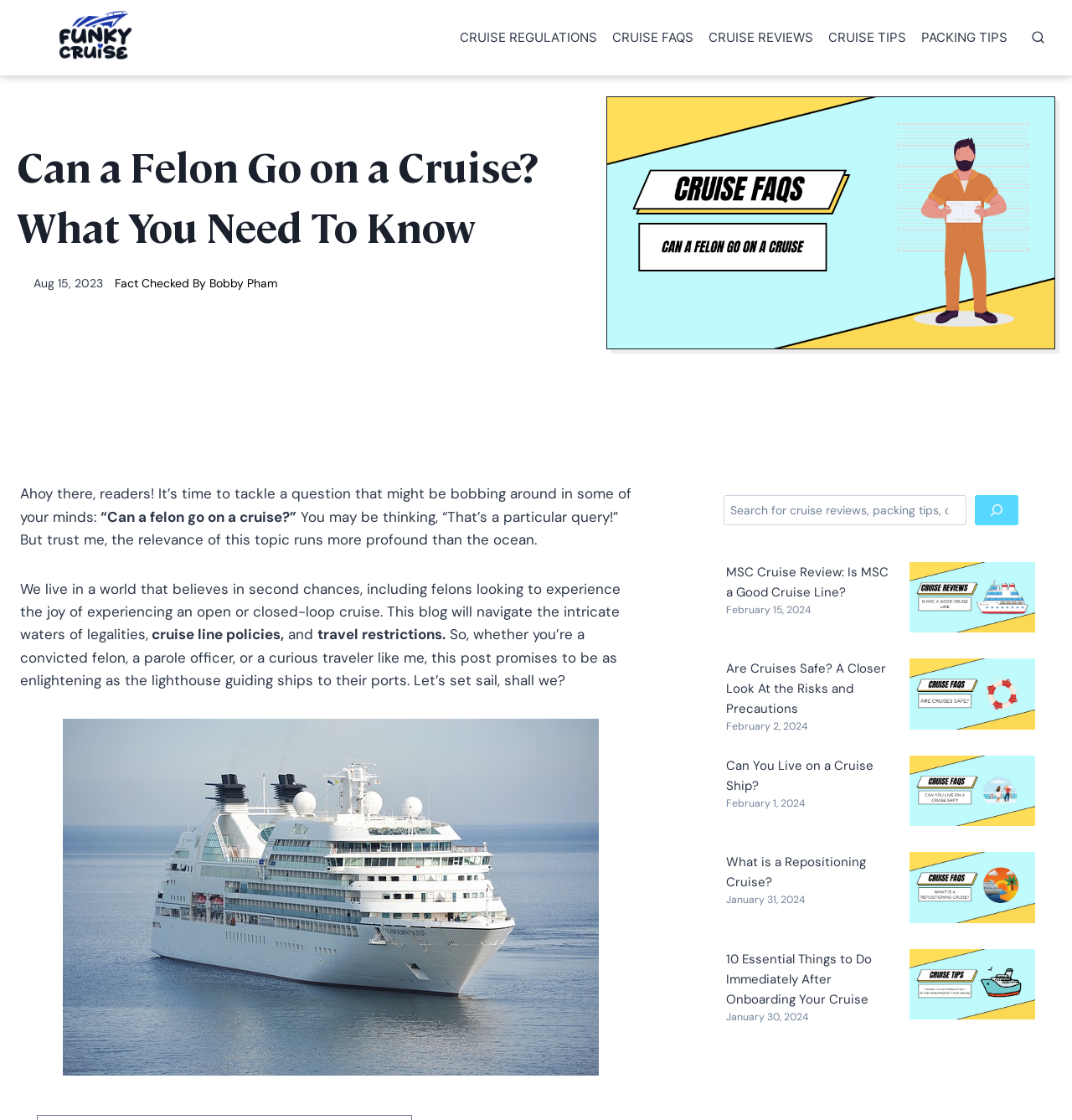Identify the bounding box coordinates for the UI element described as: "Scroll to top". The coordinates should be provided as four floats between 0 and 1: [left, top, right, bottom].

[0.945, 0.934, 0.977, 0.965]